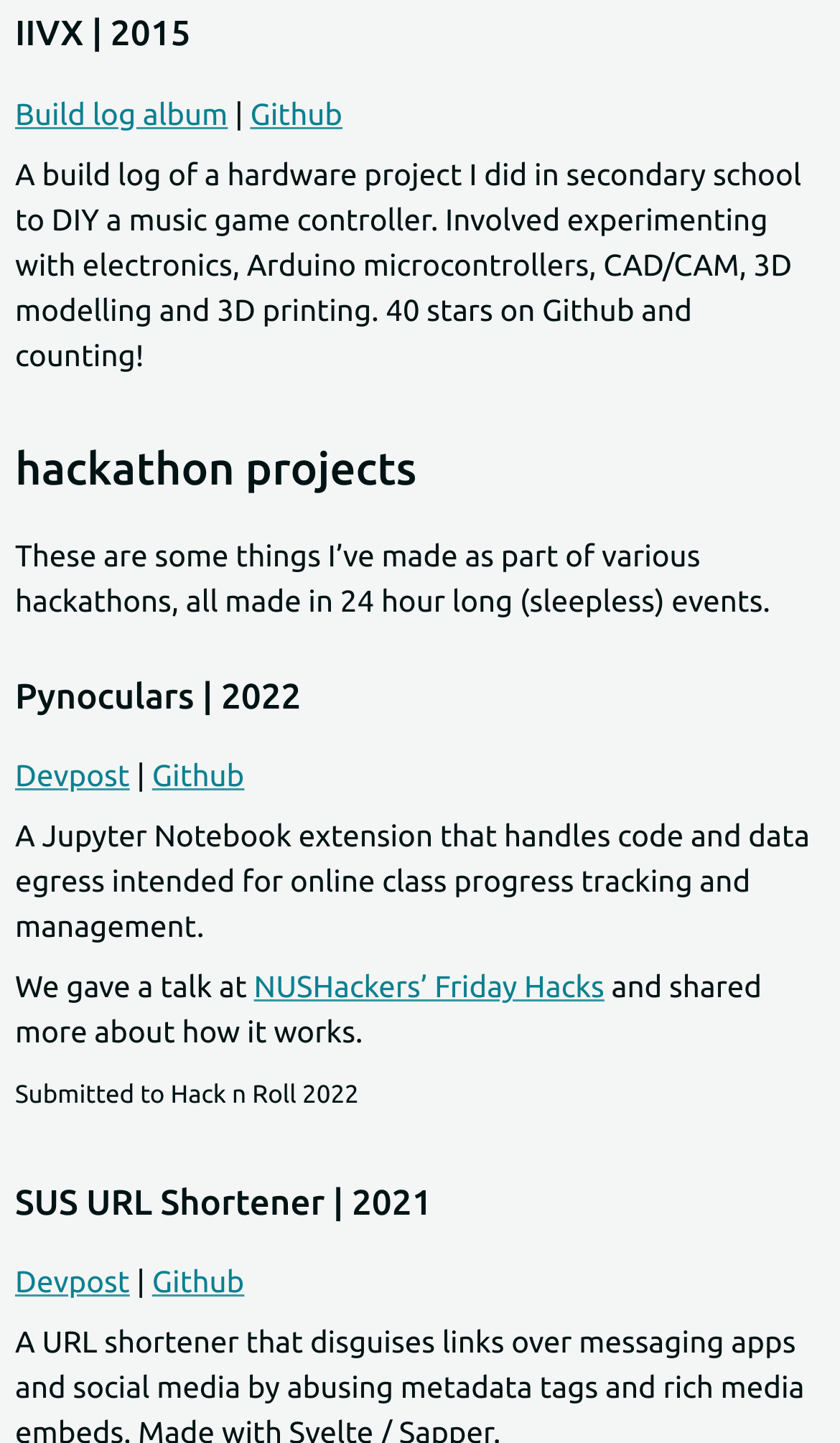Predict the bounding box of the UI element based on this description: "Try it out".

[0.018, 0.838, 0.166, 0.862]